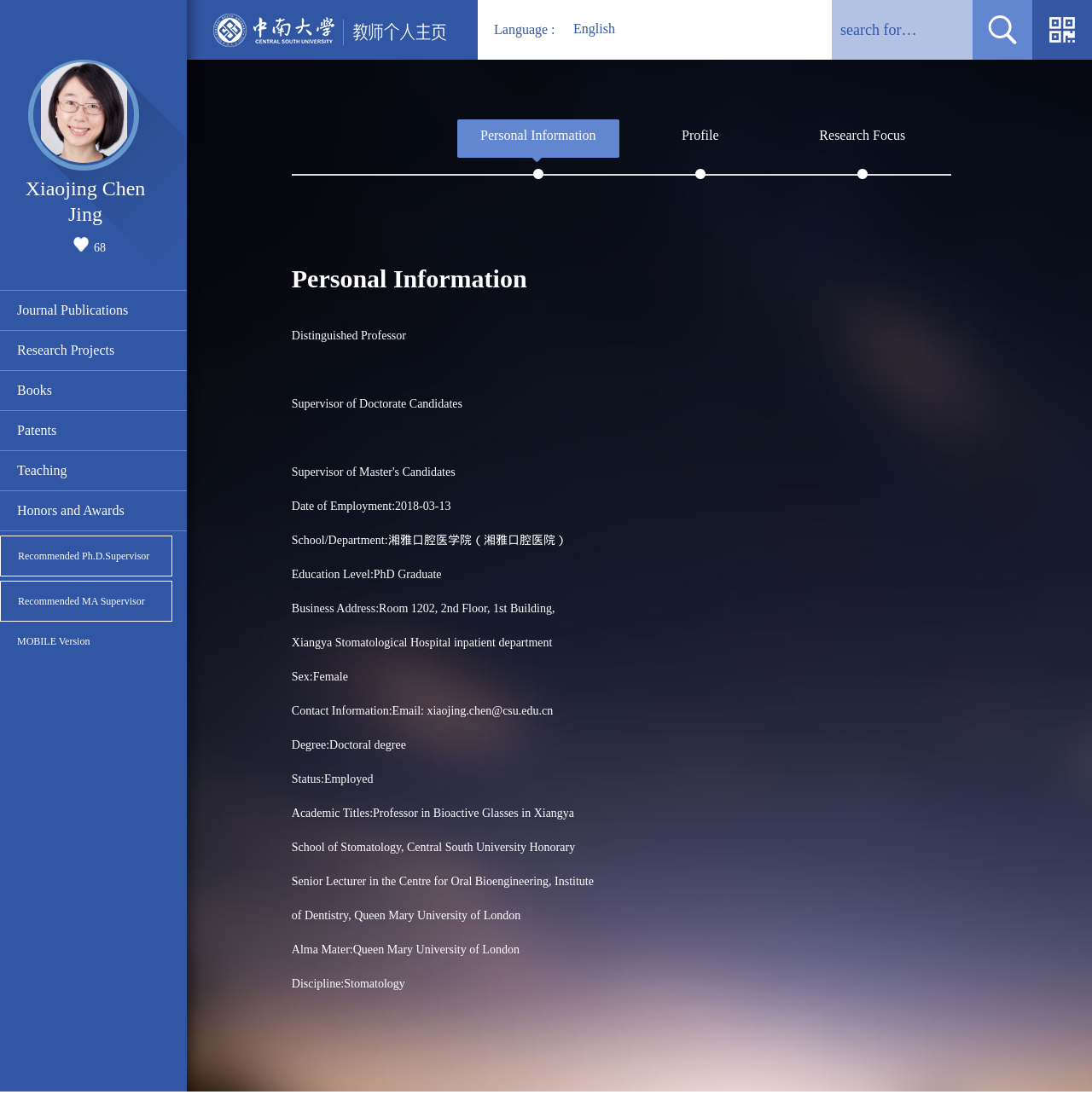Give a concise answer using one word or a phrase to the following question:
How many links are there in the webpage?

14